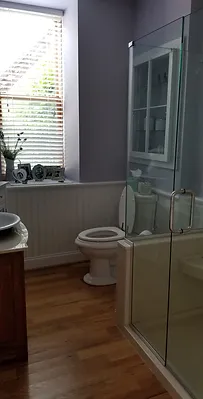Give a thorough explanation of the elements present in the image.

This image showcases a stylish bathroom that beautifully combines contemporary elements with a touch of classic charm. The space features a clear glass shower, allowing natural light to flood in and enhance the inviting atmosphere. Opposite the shower, a sleek toilet is positioned in front of a softly colored wall, which complements the overall aesthetic. 

The room's light hardwood flooring adds warmth, contrasting gently with the crisp glass and subtle lavender hues on the walls. Above a wooden vanity, a wash basin is prominently displayed, accentuated by carefully curated décor items on the windowsill, including vases and decorative pieces that bring life to the space. Large windows equipped with horizontal blinds provide both style and privacy while drawing attention to the lush greenery visible outside. This bathroom perfectly balances modern functionality with a cozy, welcoming vibe, making it an ideal retreat within the home.